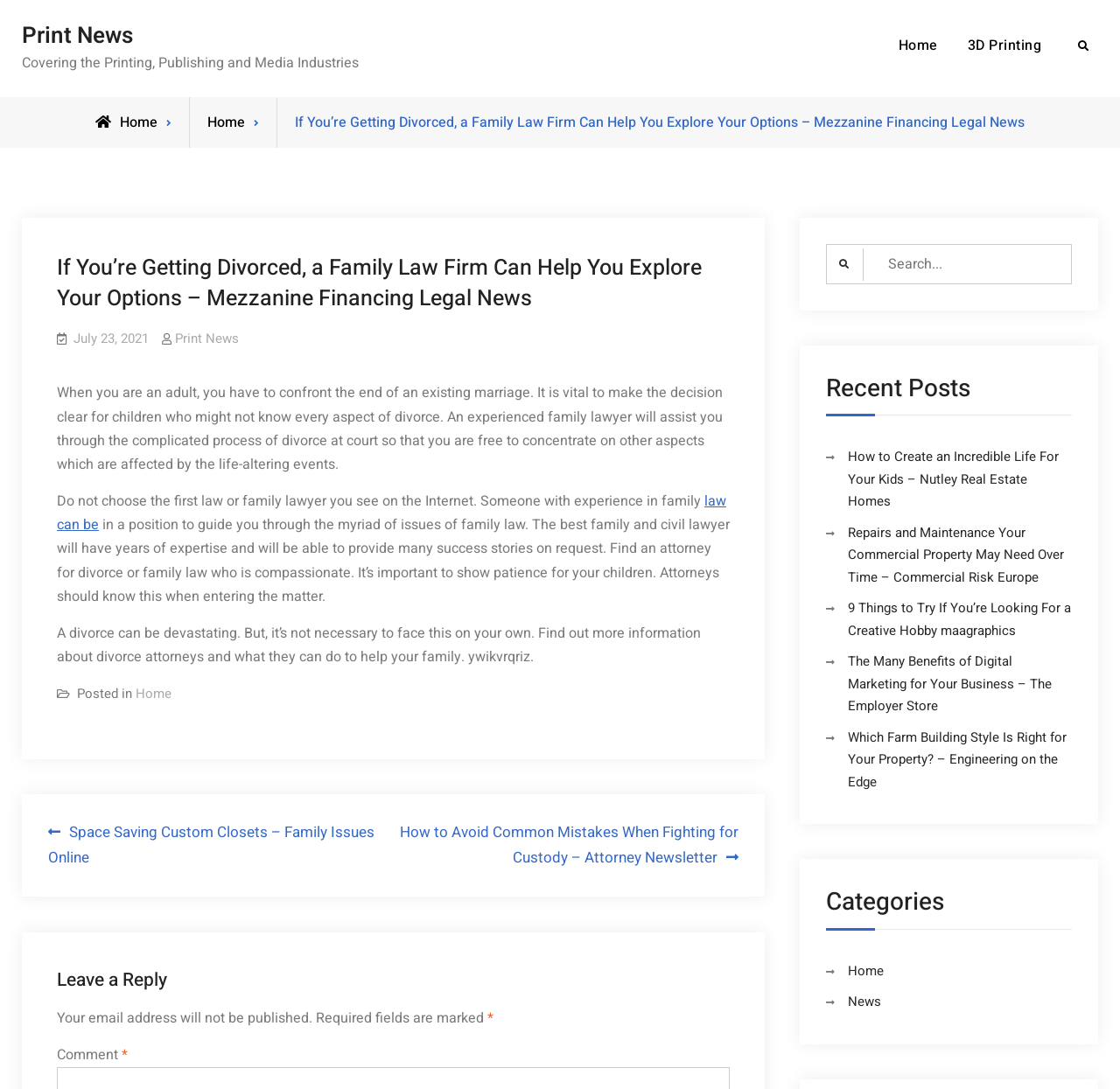Specify the bounding box coordinates of the element's region that should be clicked to achieve the following instruction: "Read the post about 'Space Saving Custom Closets'". The bounding box coordinates consist of four float numbers between 0 and 1, in the format [left, top, right, bottom].

[0.043, 0.753, 0.351, 0.8]